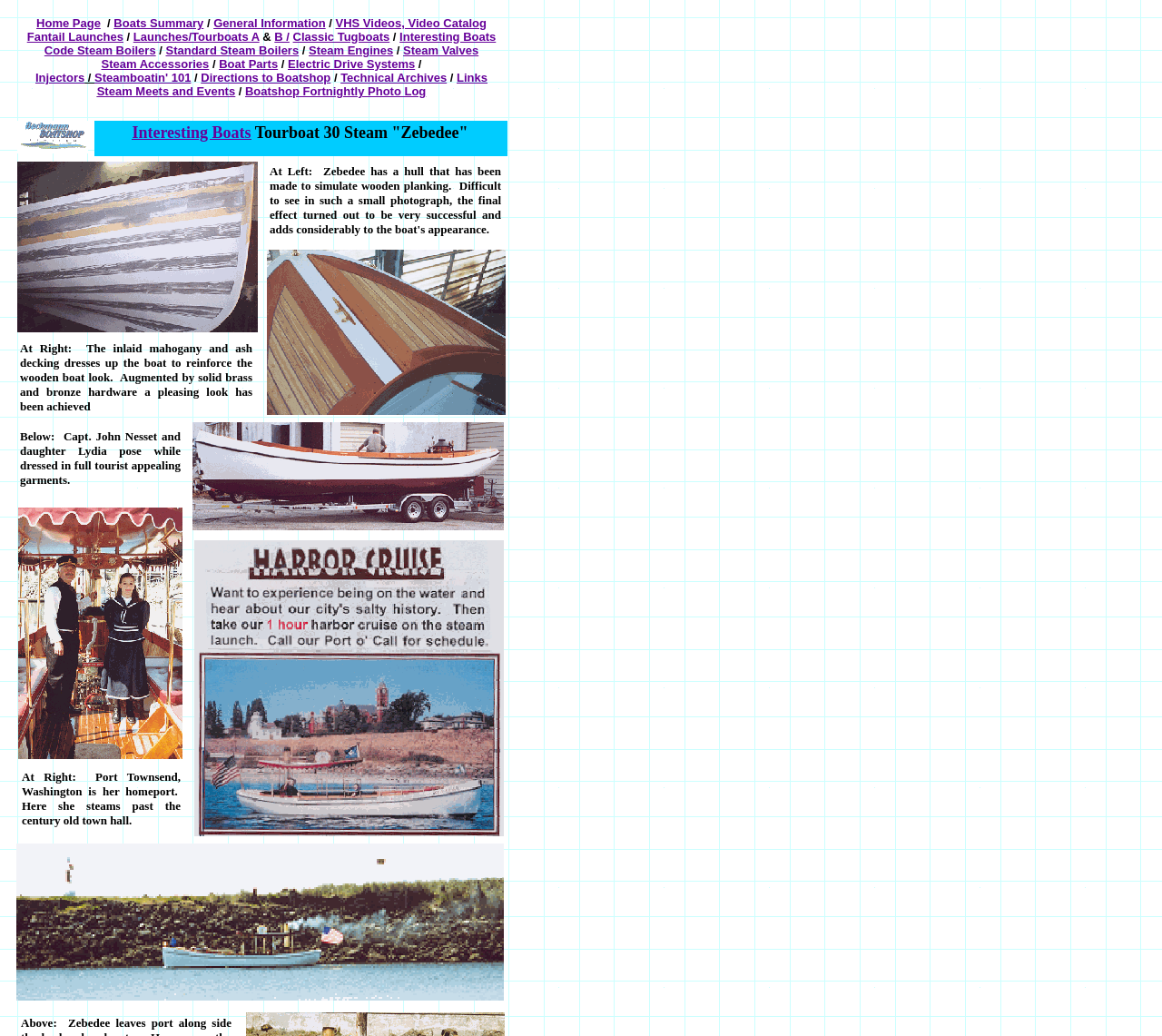Please respond to the question with a concise word or phrase:
What type of products are manufactured by this company?

Steam and electric launches